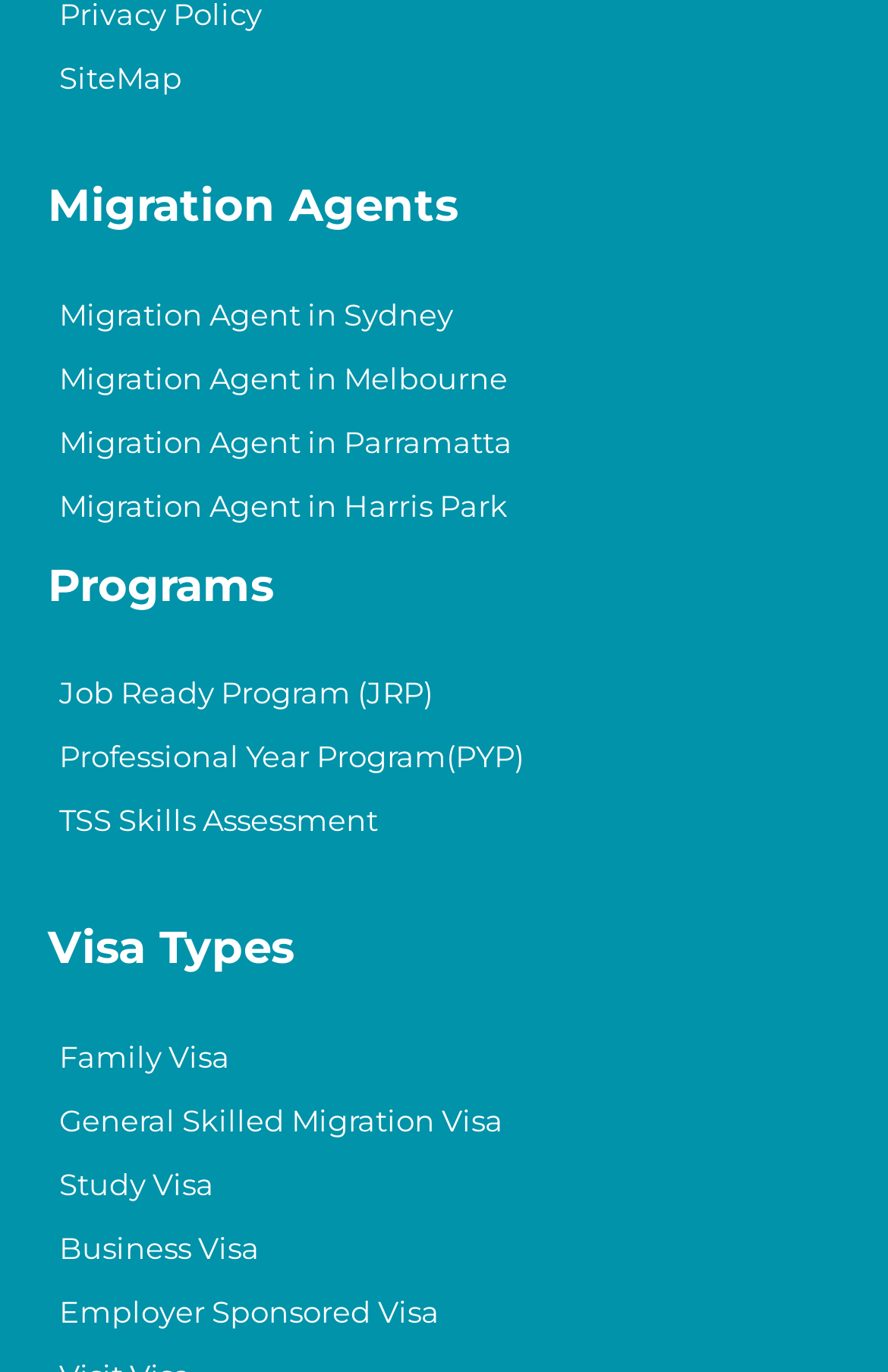Provide your answer to the question using just one word or phrase: What is the second program listed?

Professional Year Program(PYP)